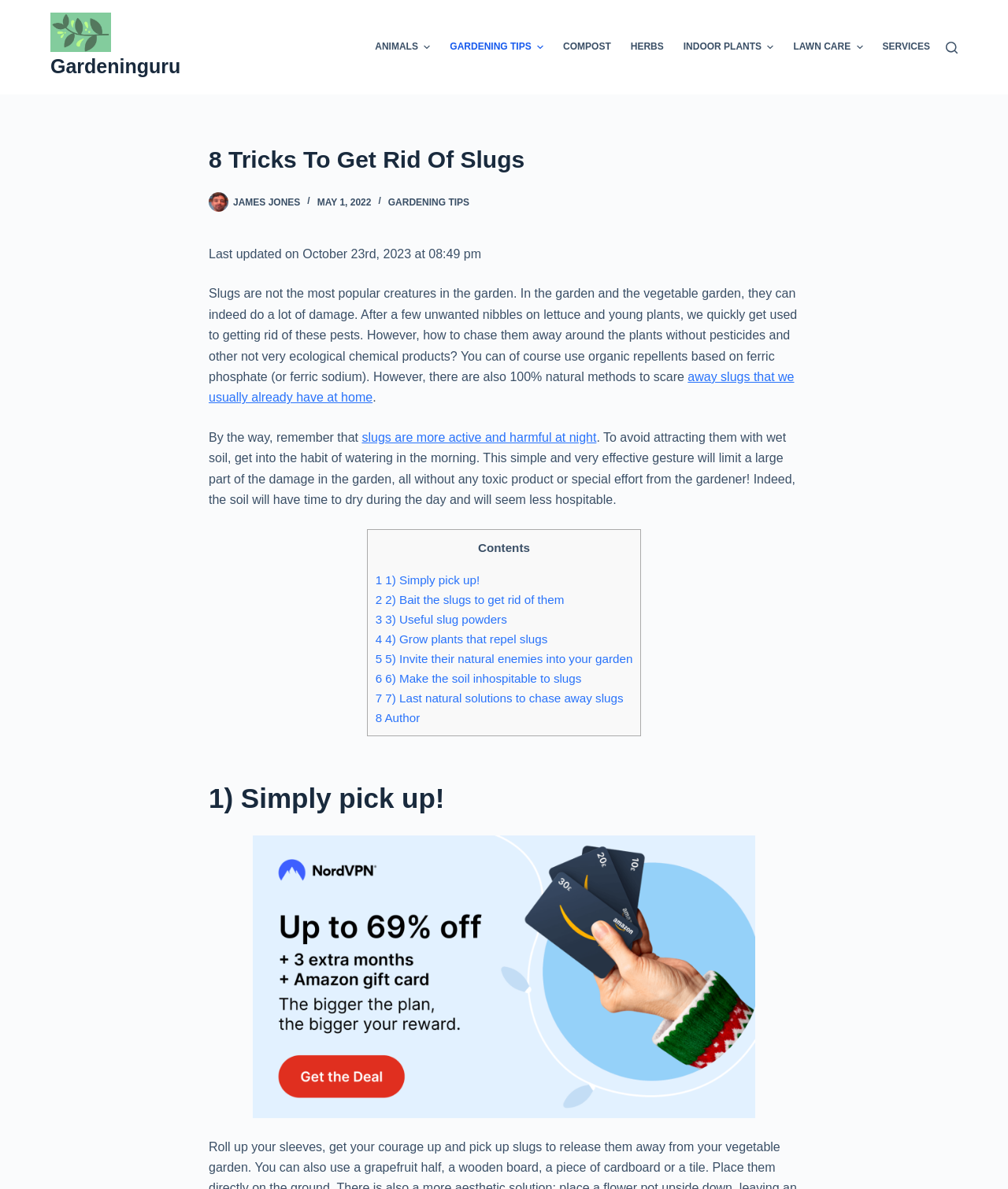Find the UI element described as: "James Jones" and predict its bounding box coordinates. Ensure the coordinates are four float numbers between 0 and 1, [left, top, right, bottom].

[0.231, 0.165, 0.298, 0.175]